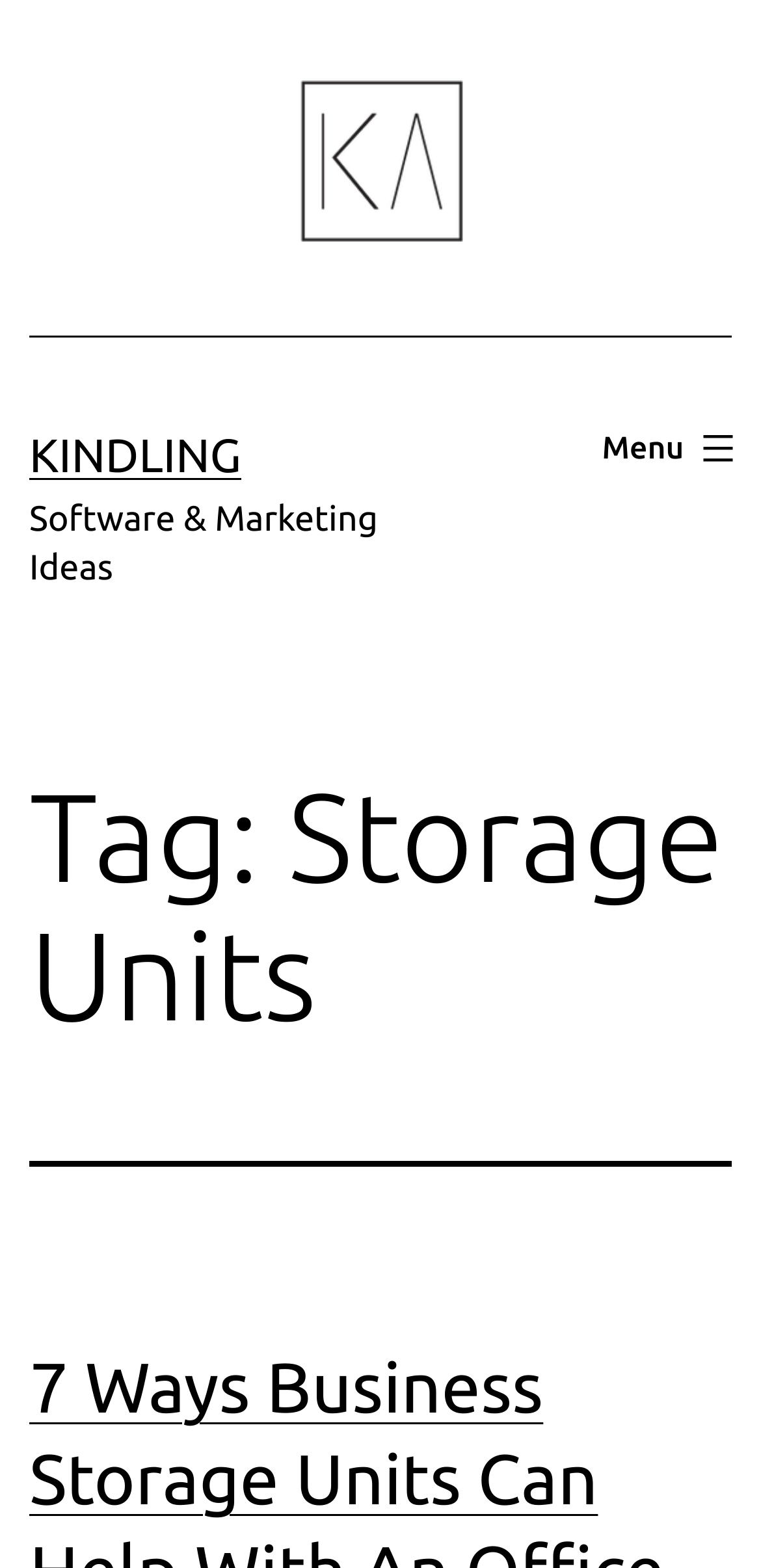Can you determine the main header of this webpage?

Tag: Storage Units